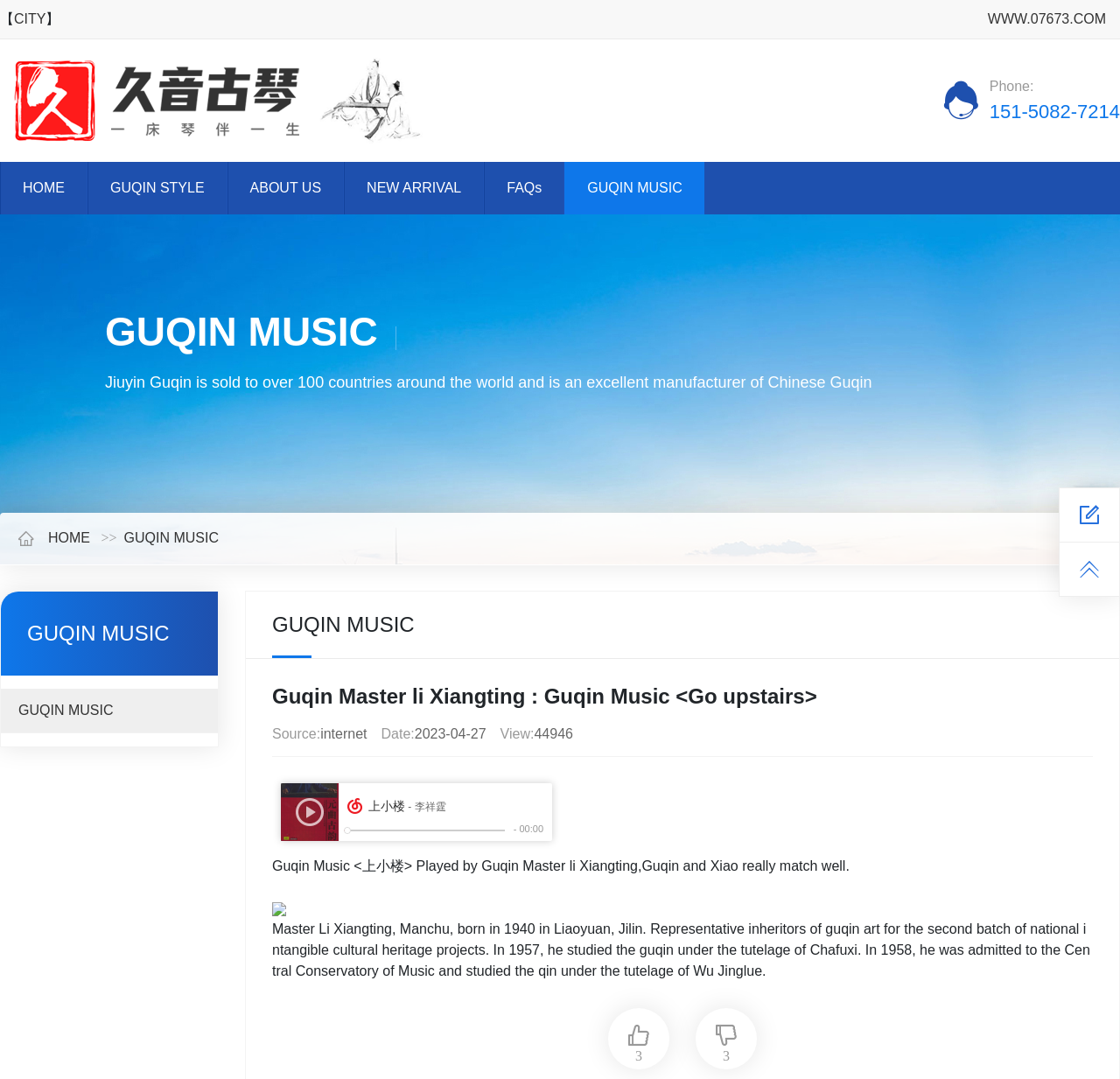Provide a one-word or brief phrase answer to the question:
What is the phone number?

151-5082-7214